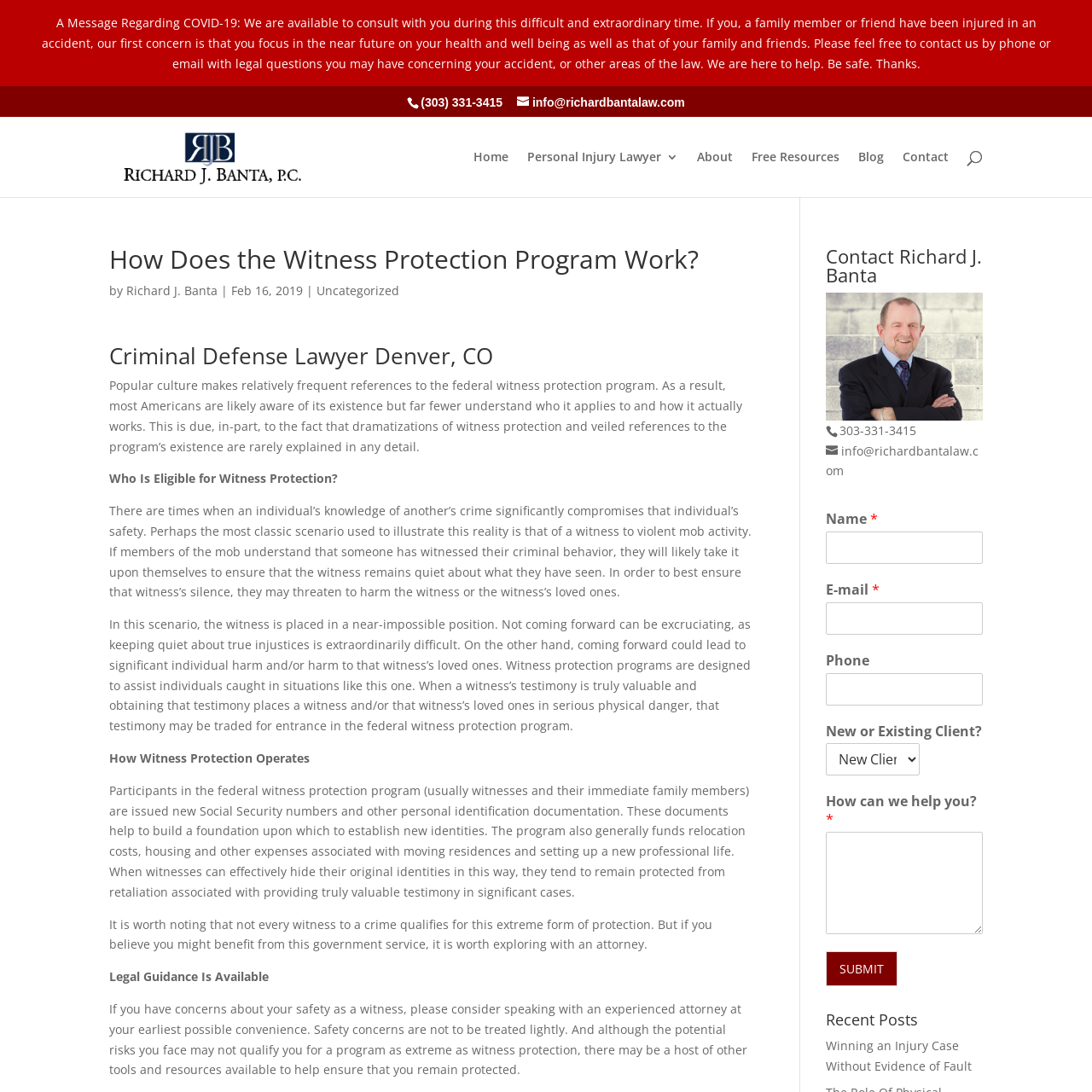Indicate the bounding box coordinates of the element that needs to be clicked to satisfy the following instruction: "Click on the 'HISTORY' link". The coordinates should be four float numbers between 0 and 1, i.e., [left, top, right, bottom].

None